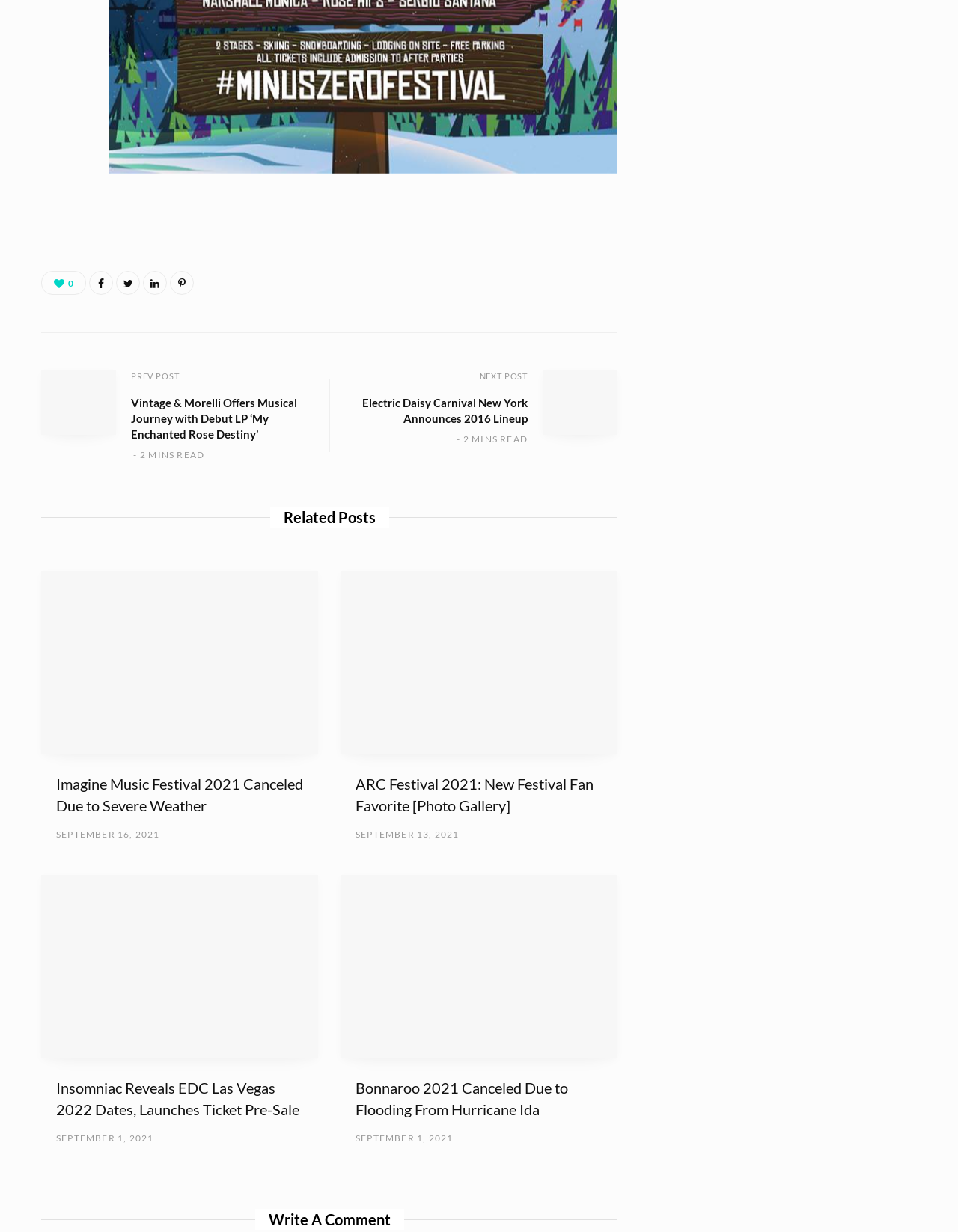Please find the bounding box coordinates of the element's region to be clicked to carry out this instruction: "Read the 'Imagine Music Festival 2021 Canceled Due to Severe Weather' article".

[0.059, 0.627, 0.316, 0.663]